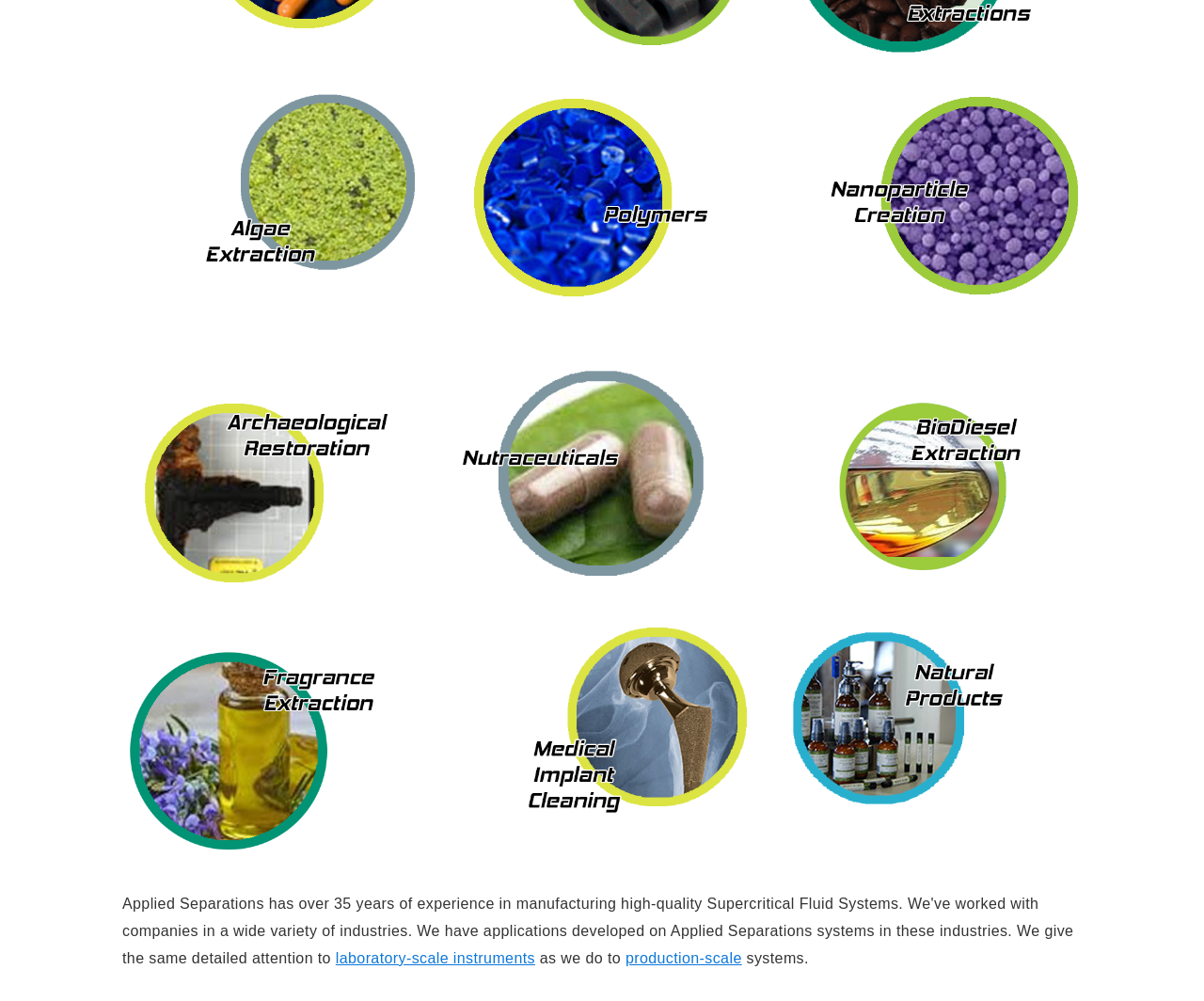Please predict the bounding box coordinates of the element's region where a click is necessary to complete the following instruction: "Go to laboratory-scale instruments". The coordinates should be represented by four float numbers between 0 and 1, i.e., [left, top, right, bottom].

[0.279, 0.949, 0.444, 0.965]